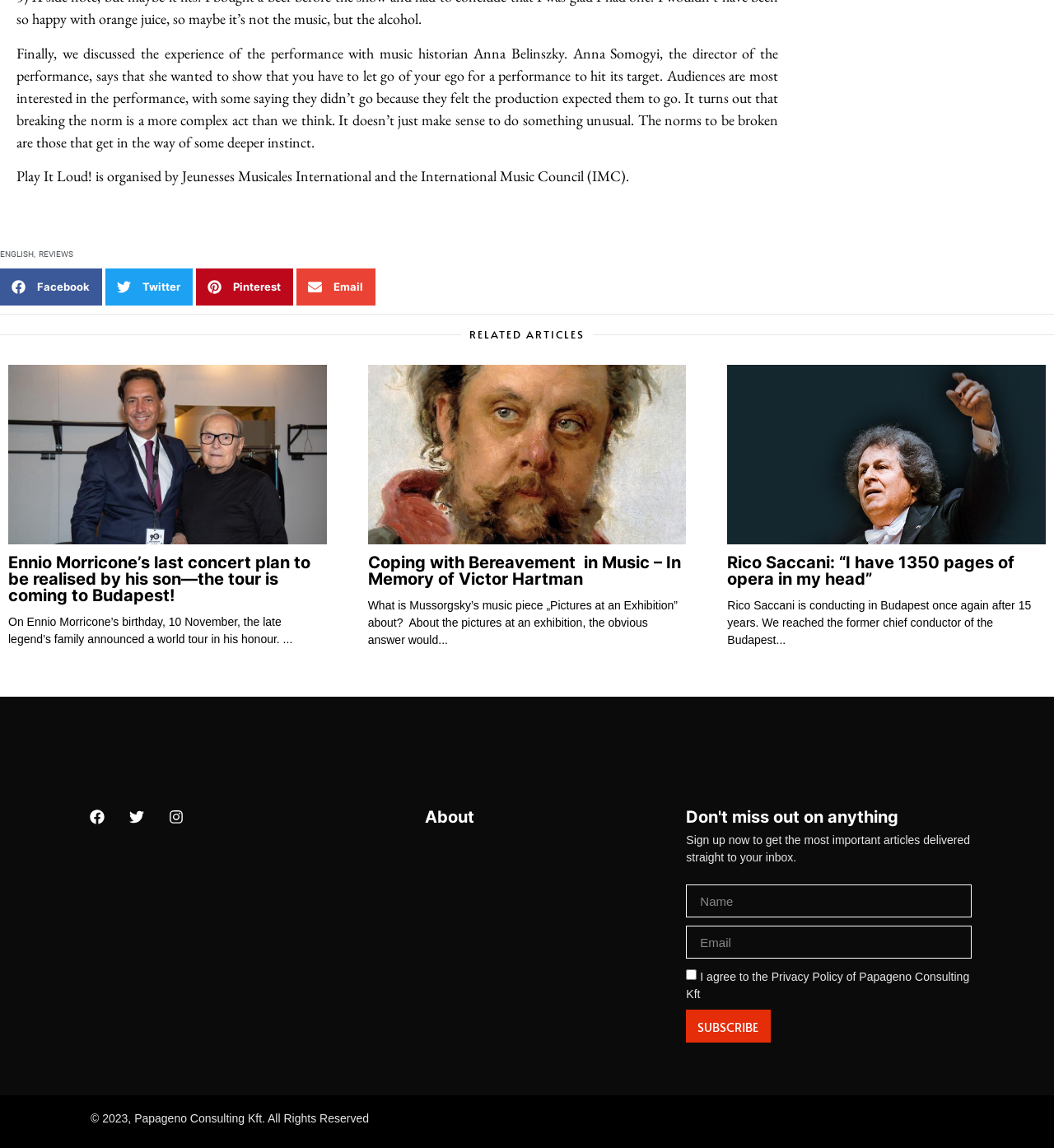Provide the bounding box coordinates for the UI element that is described as: "Instagram".

[0.153, 0.699, 0.181, 0.724]